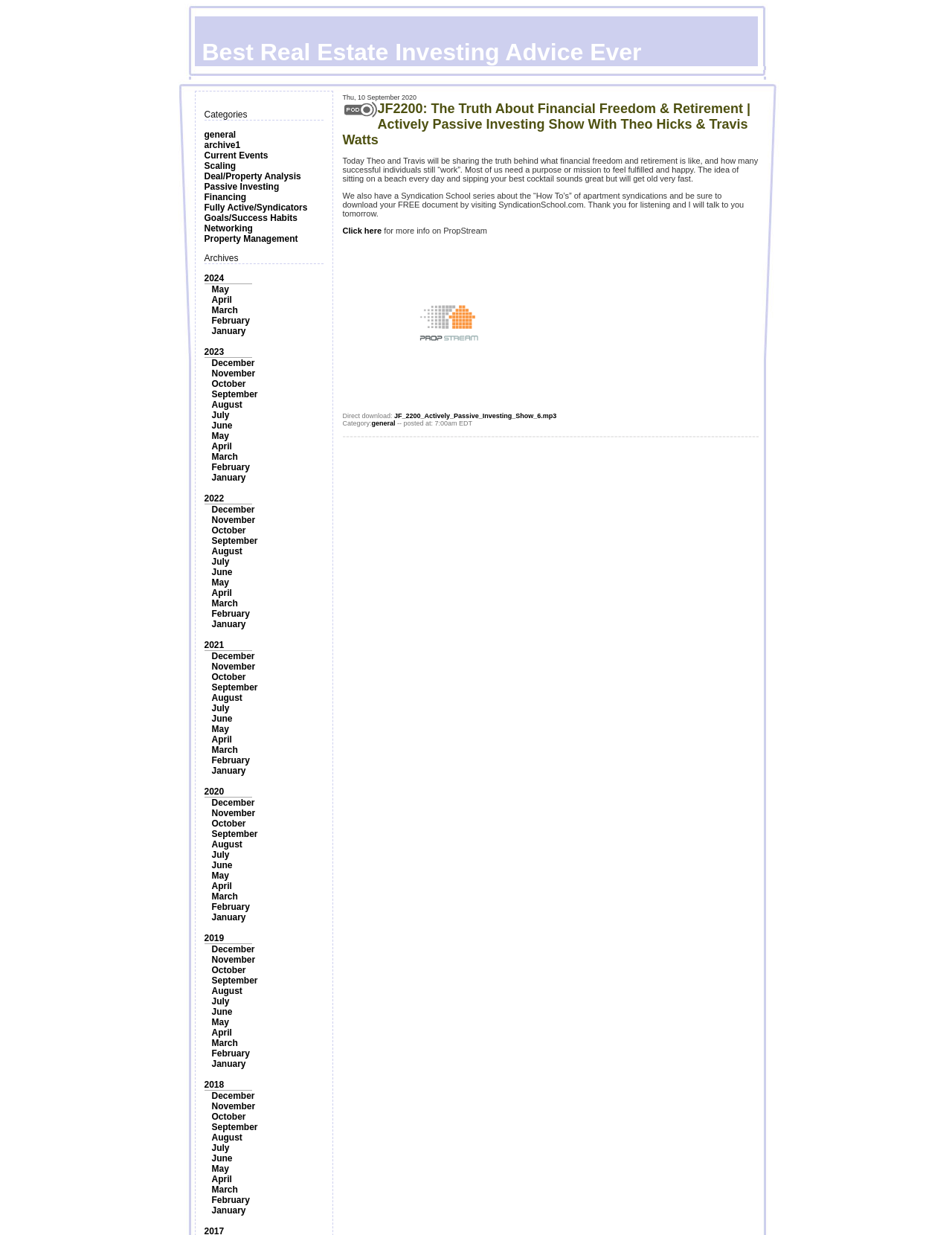Please identify the bounding box coordinates of the area I need to click to accomplish the following instruction: "Click the HOME link".

None